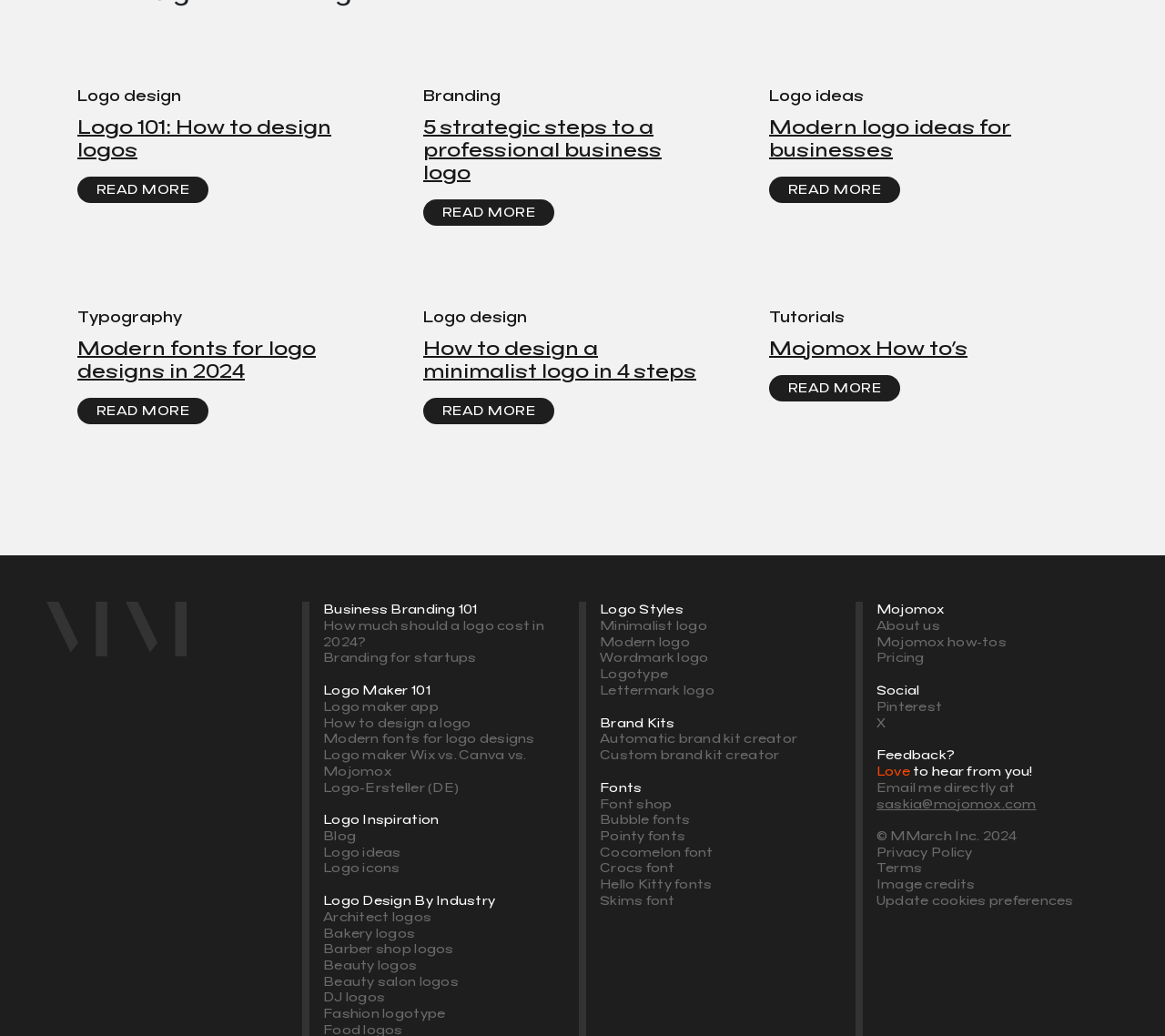Please give a short response to the question using one word or a phrase:
What is the main topic of the webpage?

Logo design